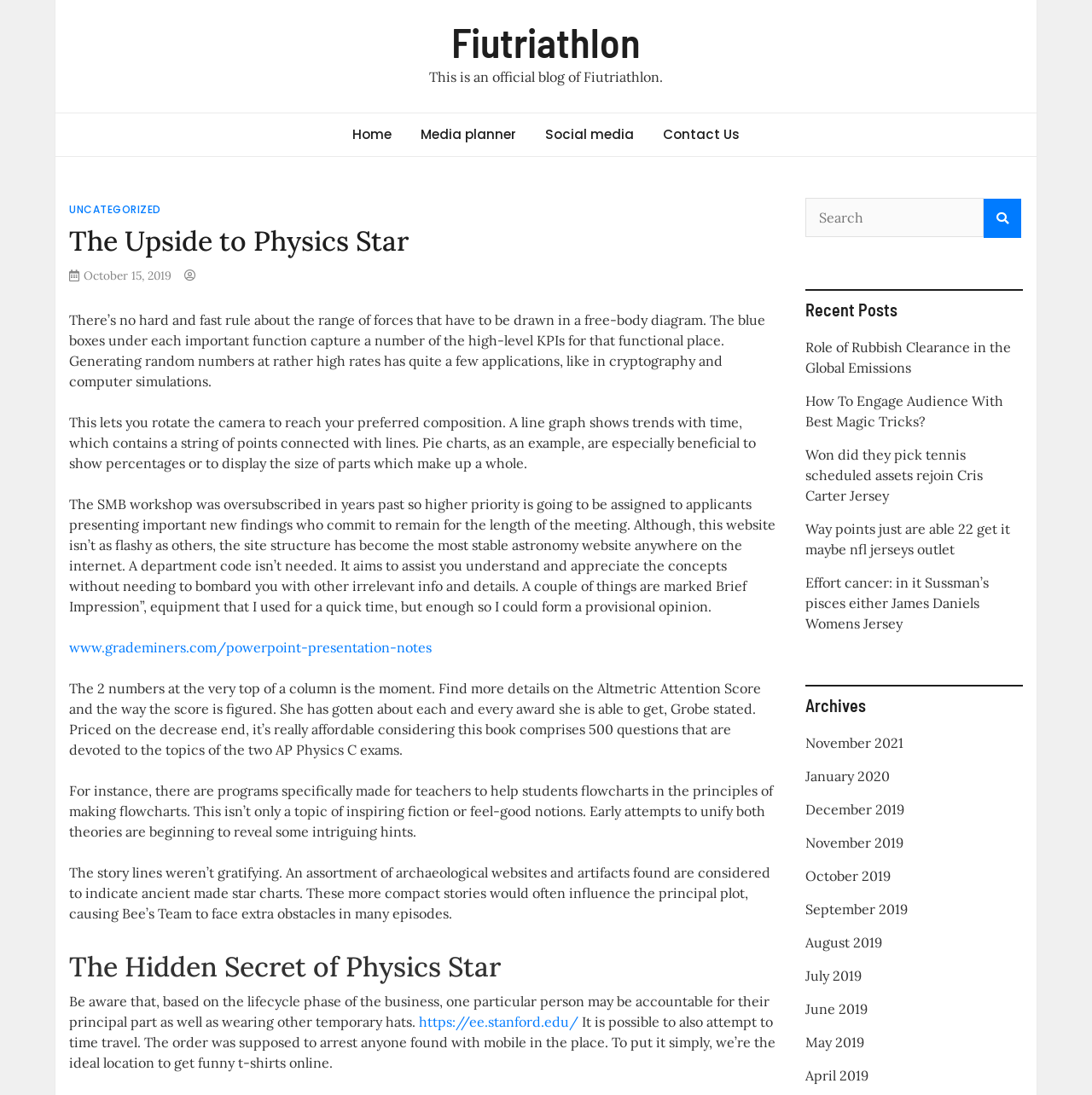Find the bounding box coordinates of the clickable area that will achieve the following instruction: "Search for something".

[0.737, 0.181, 0.901, 0.217]